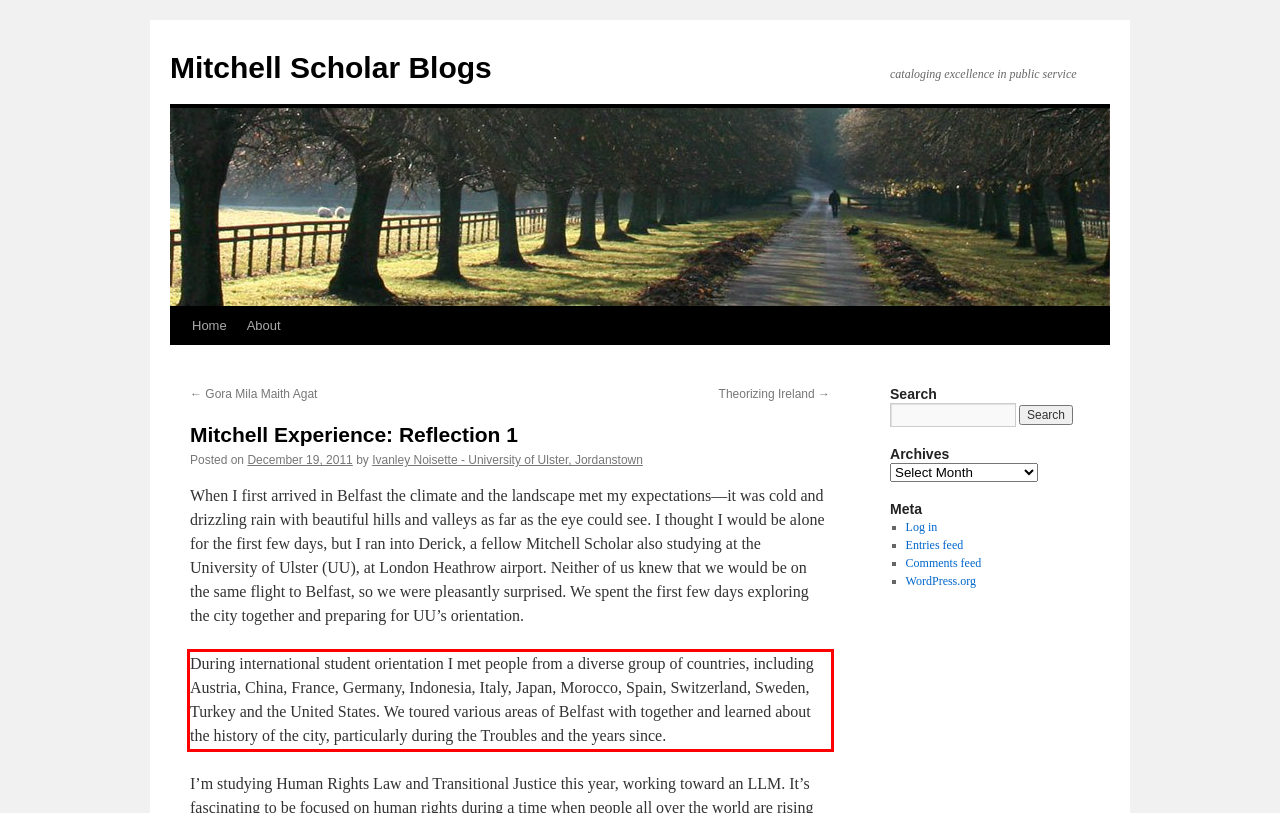You have a screenshot of a webpage with a UI element highlighted by a red bounding box. Use OCR to obtain the text within this highlighted area.

During international student orientation I met people from a diverse group of countries, including Austria, China, France, Germany, Indonesia, Italy, Japan, Morocco, Spain, Switzerland, Sweden, Turkey and the United States. We toured various areas of Belfast with together and learned about the history of the city, particularly during the Troubles and the years since.